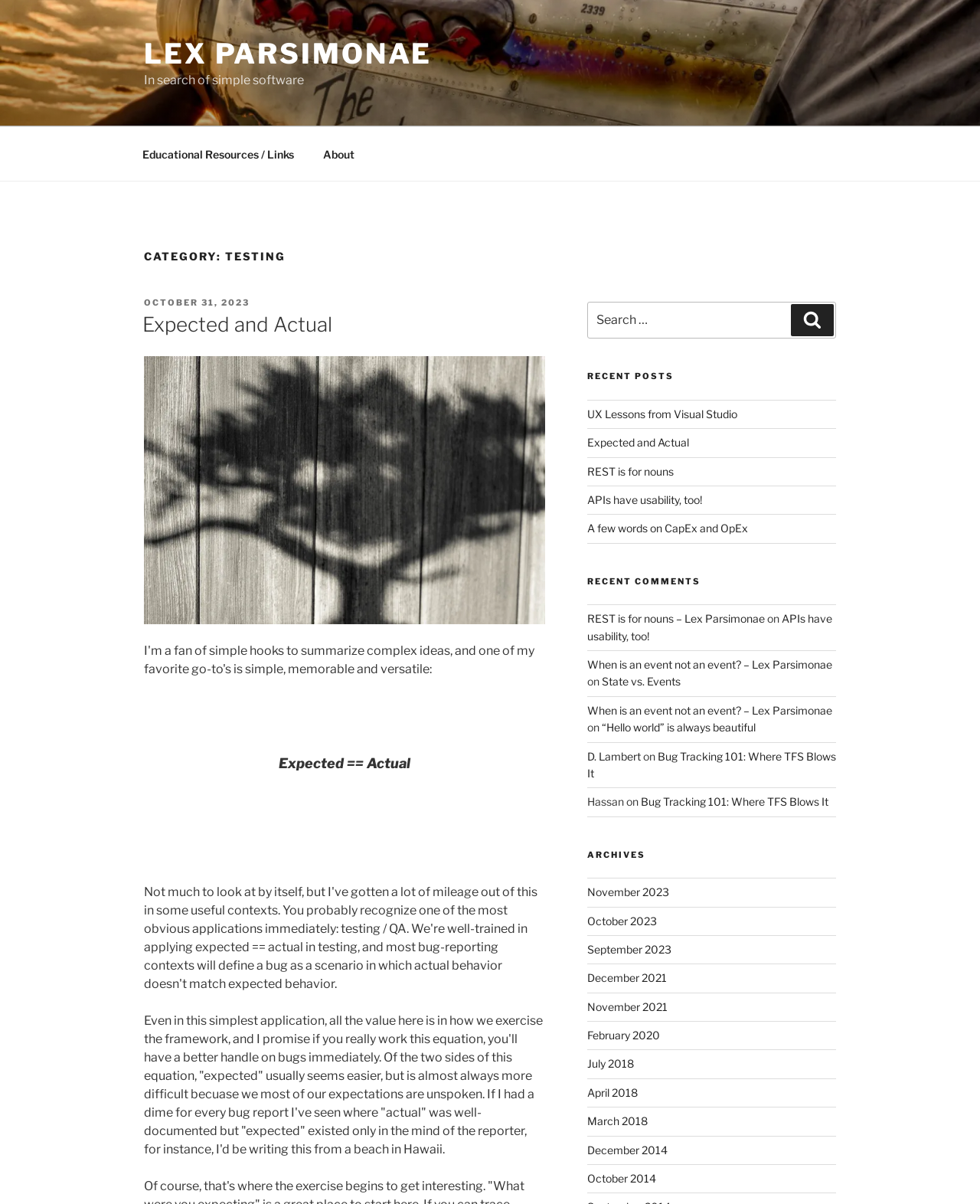Determine the coordinates of the bounding box for the clickable area needed to execute this instruction: "View the previous news article".

None